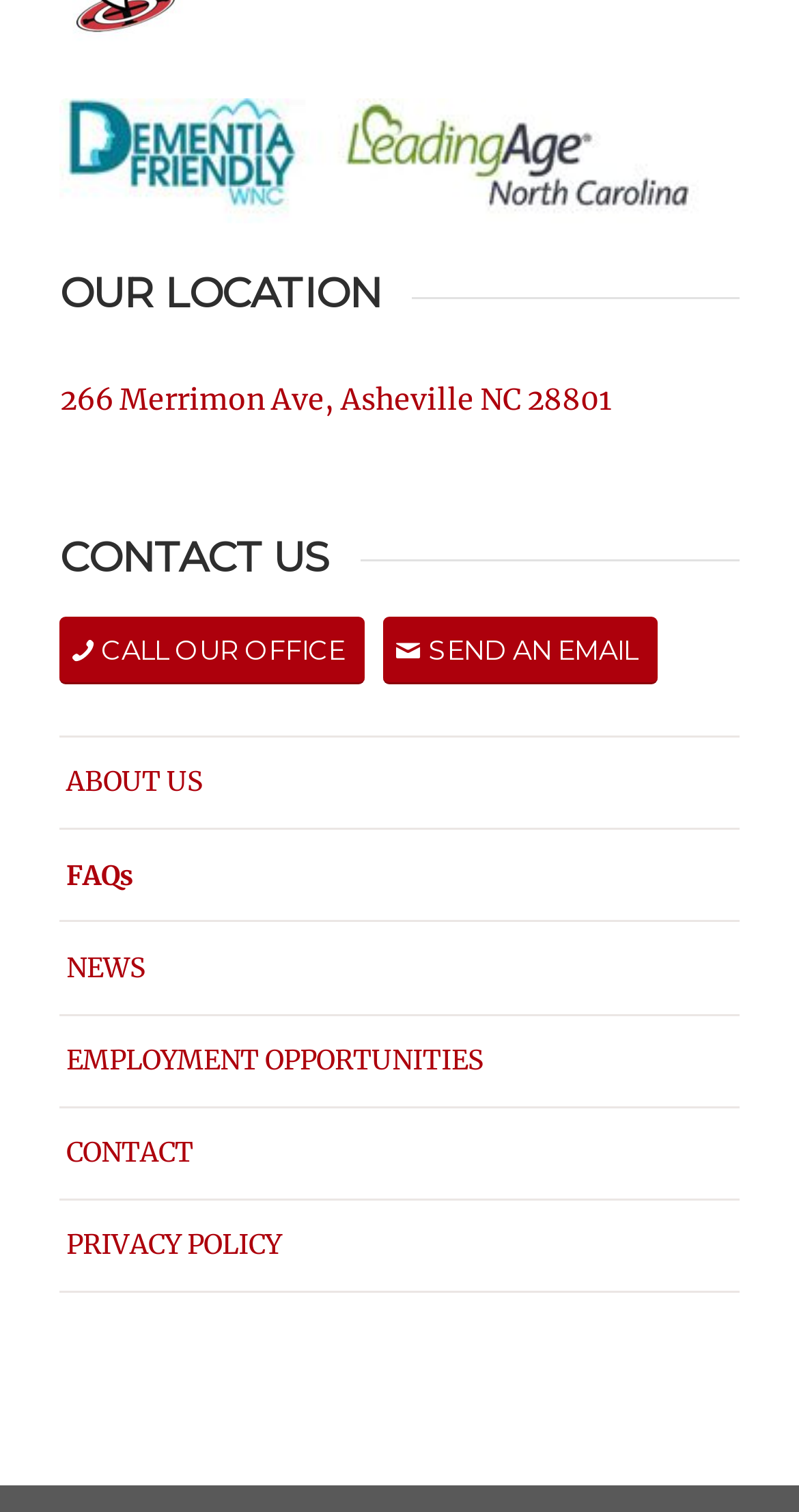Look at the image and answer the question in detail:
How many headings are there on the webpage?

I counted the number of heading elements and found two headings: 'OUR LOCATION' and 'CONTACT US'.